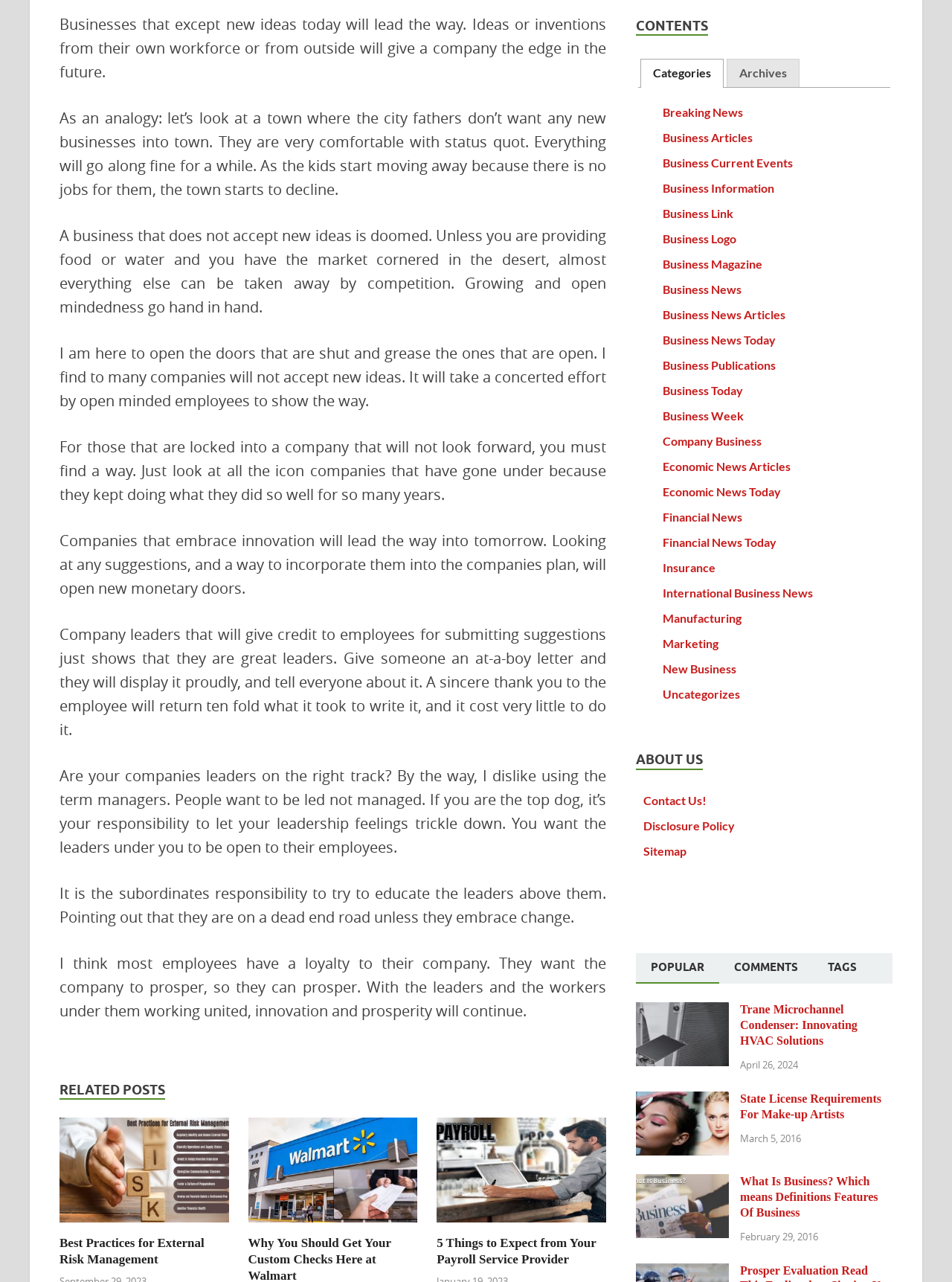What is the category of the first link in the categories tab?
Please provide an in-depth and detailed response to the question.

The first link in the categories tab is labeled 'Breaking News', which suggests that it leads to a page with news articles related to business or finance.